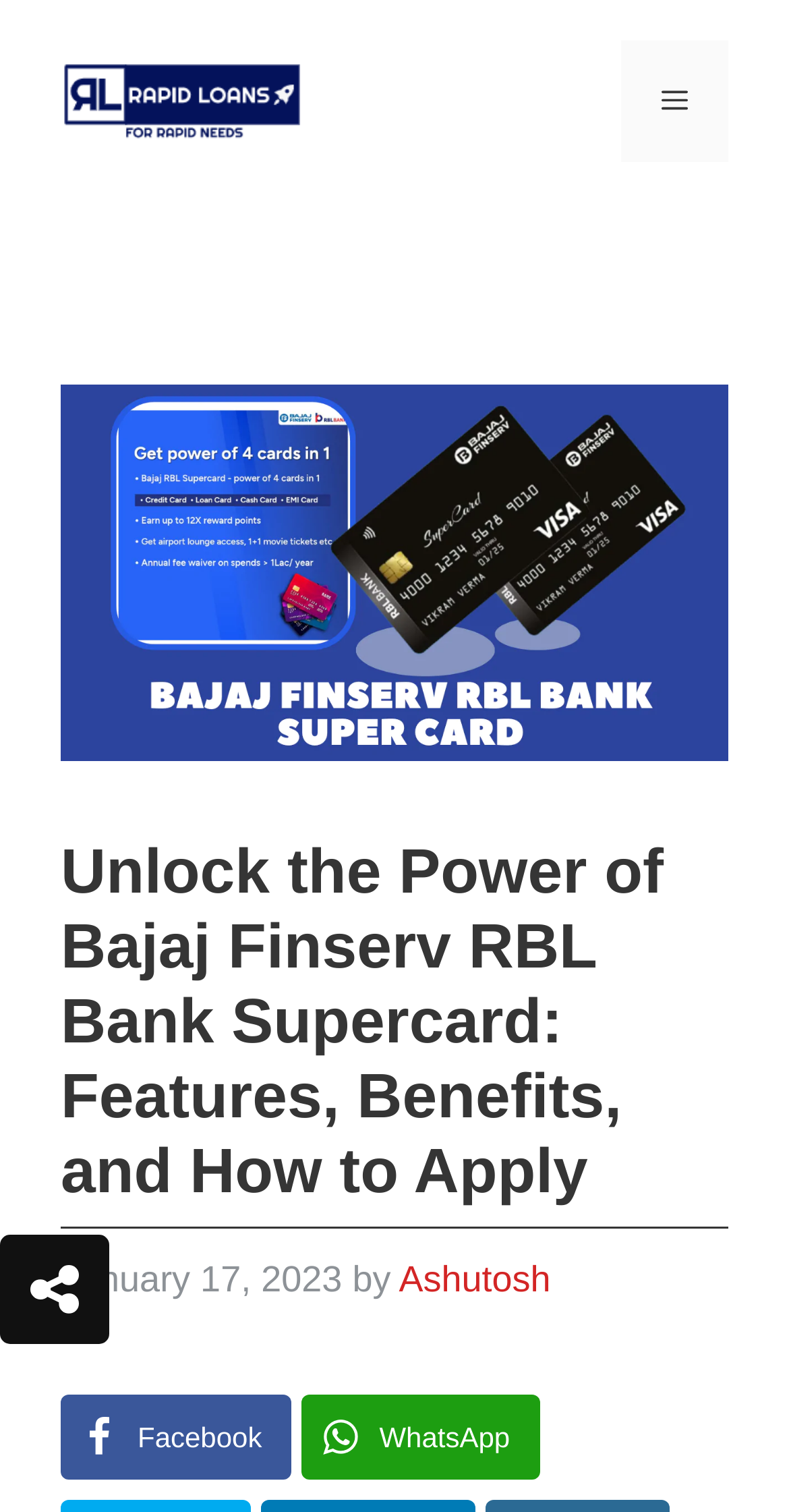What is the name of the author mentioned on the page?
Refer to the image and provide a concise answer in one word or phrase.

Ashutosh